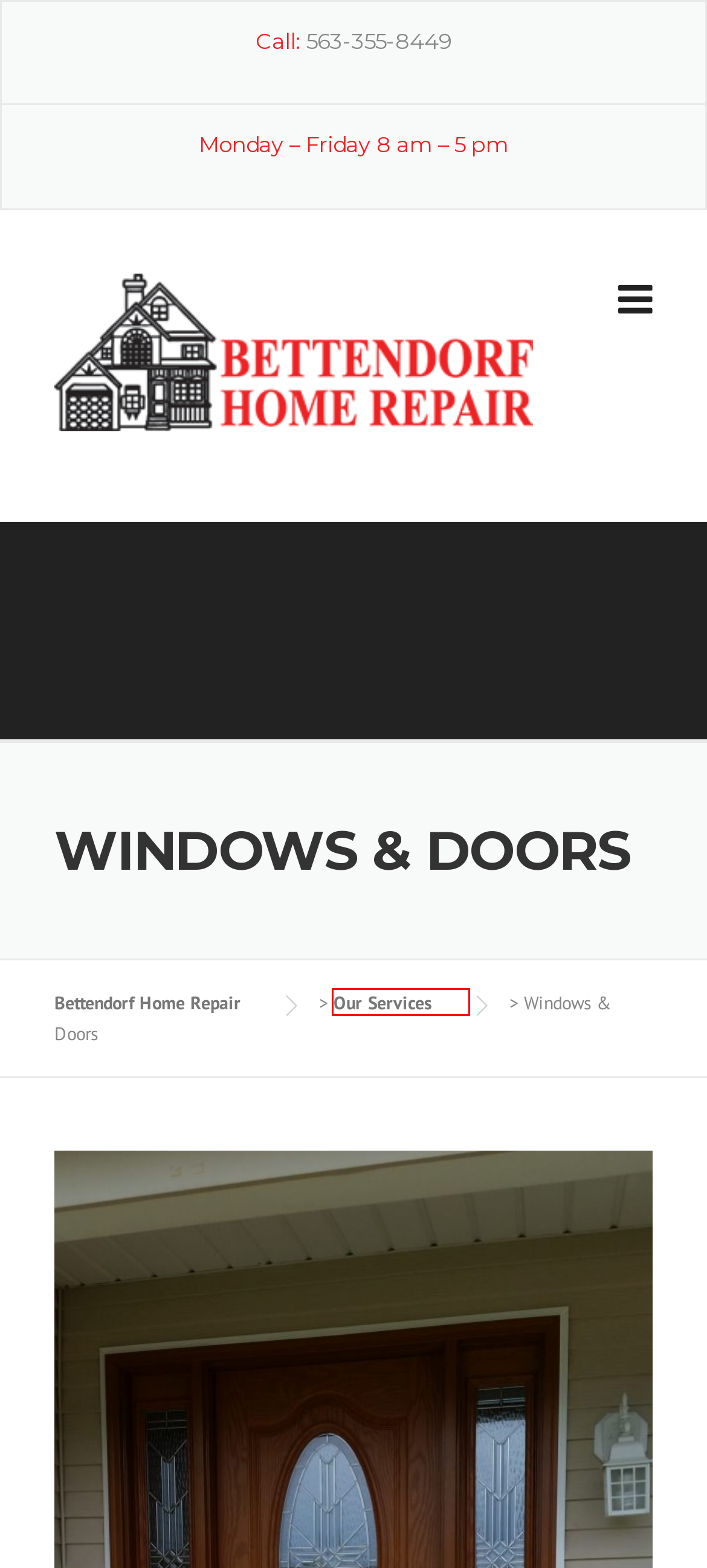You are given a screenshot of a webpage with a red rectangle bounding box. Choose the best webpage description that matches the new webpage after clicking the element in the bounding box. Here are the candidates:
A. Bathroom Remodeling - Bettendorf Home Repair
B. Home - Bettendorf Home Repair
C. Basement Remodeling - Bettendorf Home Repair
D. Exterior - Bettendorf Home Repair
E. Kitchen Remodeling - Bettendorf Home Repair
F. Our Services - Bettendorf Home Repair
G. Resurfacing - Bettendorf Home Repair
H. Customer Login - Bettendorf Home Repair

F